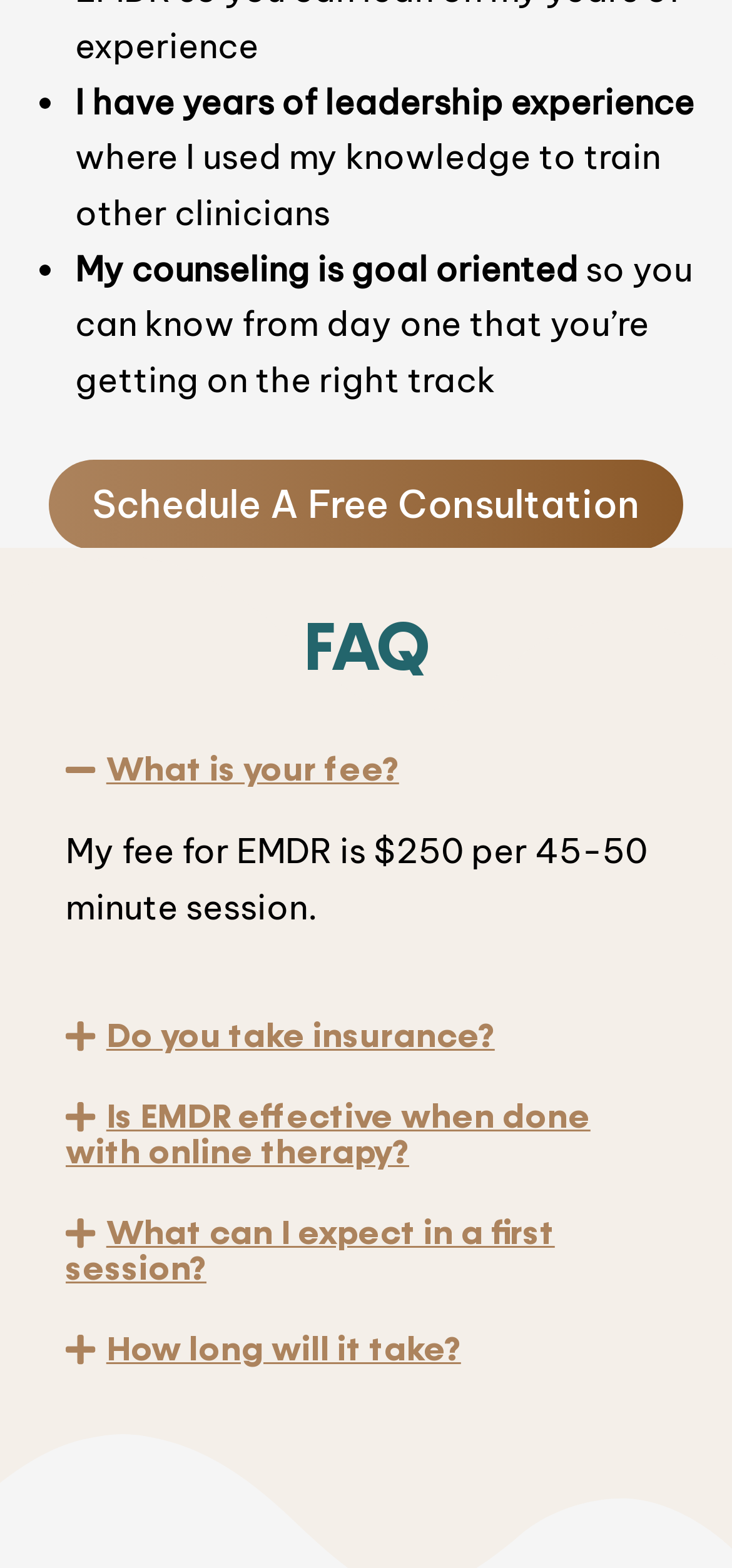Identify the bounding box of the HTML element described as: "alt="MB Fathers720x300" title="MB Fathers720x300"".

None